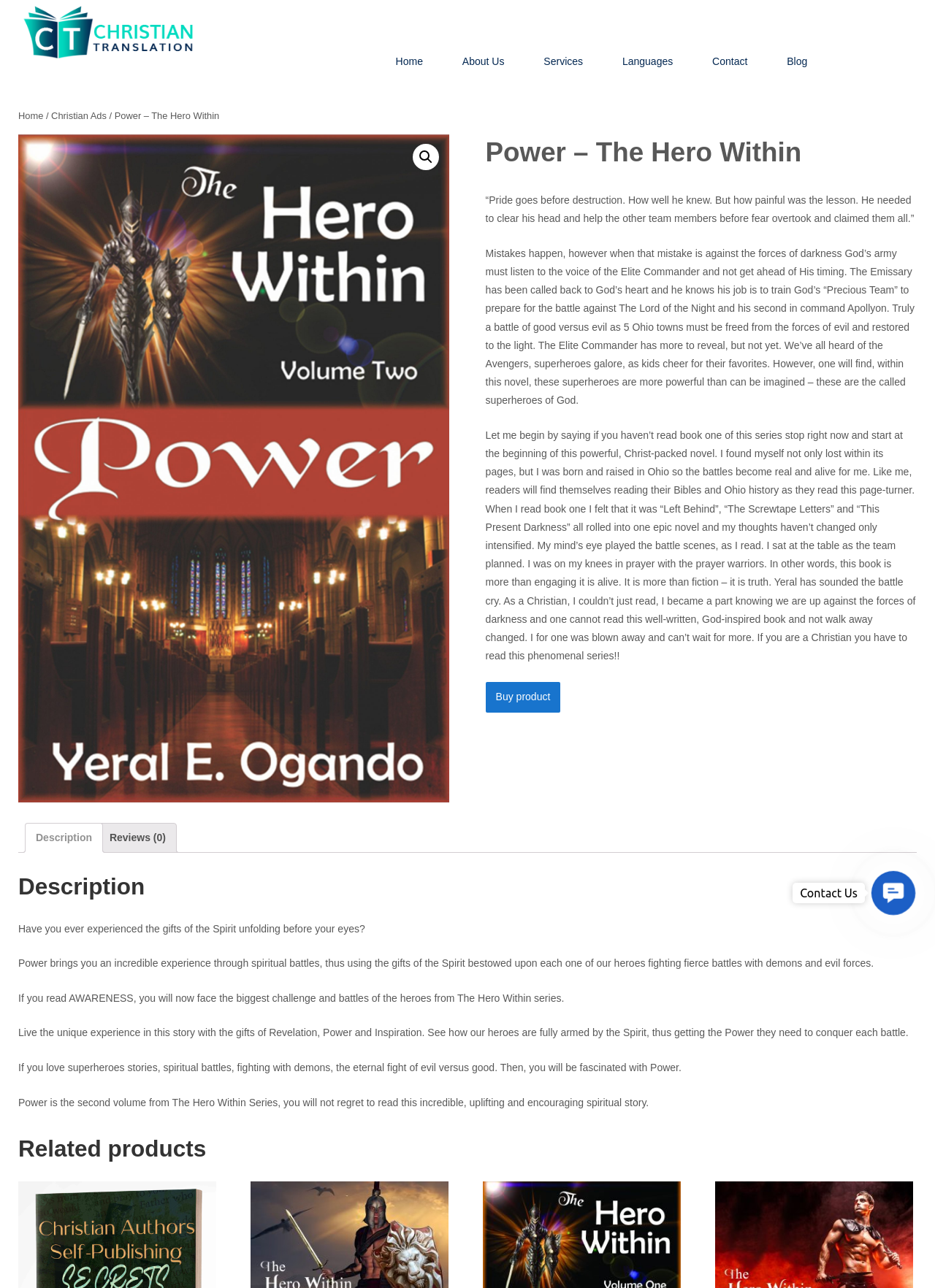Locate the bounding box coordinates of the UI element described by: "alt="Christian Translation"". Provide the coordinates as four float numbers between 0 and 1, formatted as [left, top, right, bottom].

[0.02, 0.0, 0.212, 0.049]